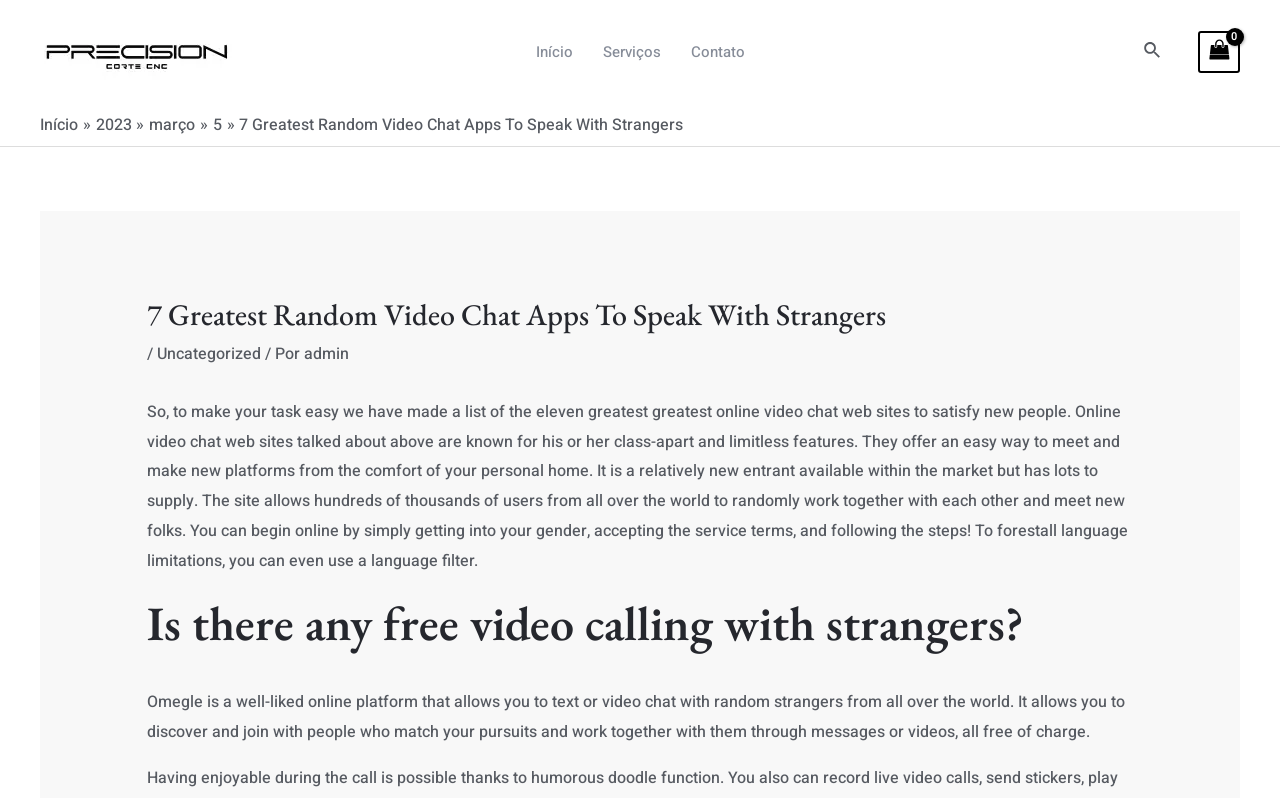Using the webpage screenshot, find the UI element described by  Login / Register. Provide the bounding box coordinates in the format (top-left x, top-left y, bottom-right x, bottom-right y), ensuring all values are floating point numbers between 0 and 1.

None